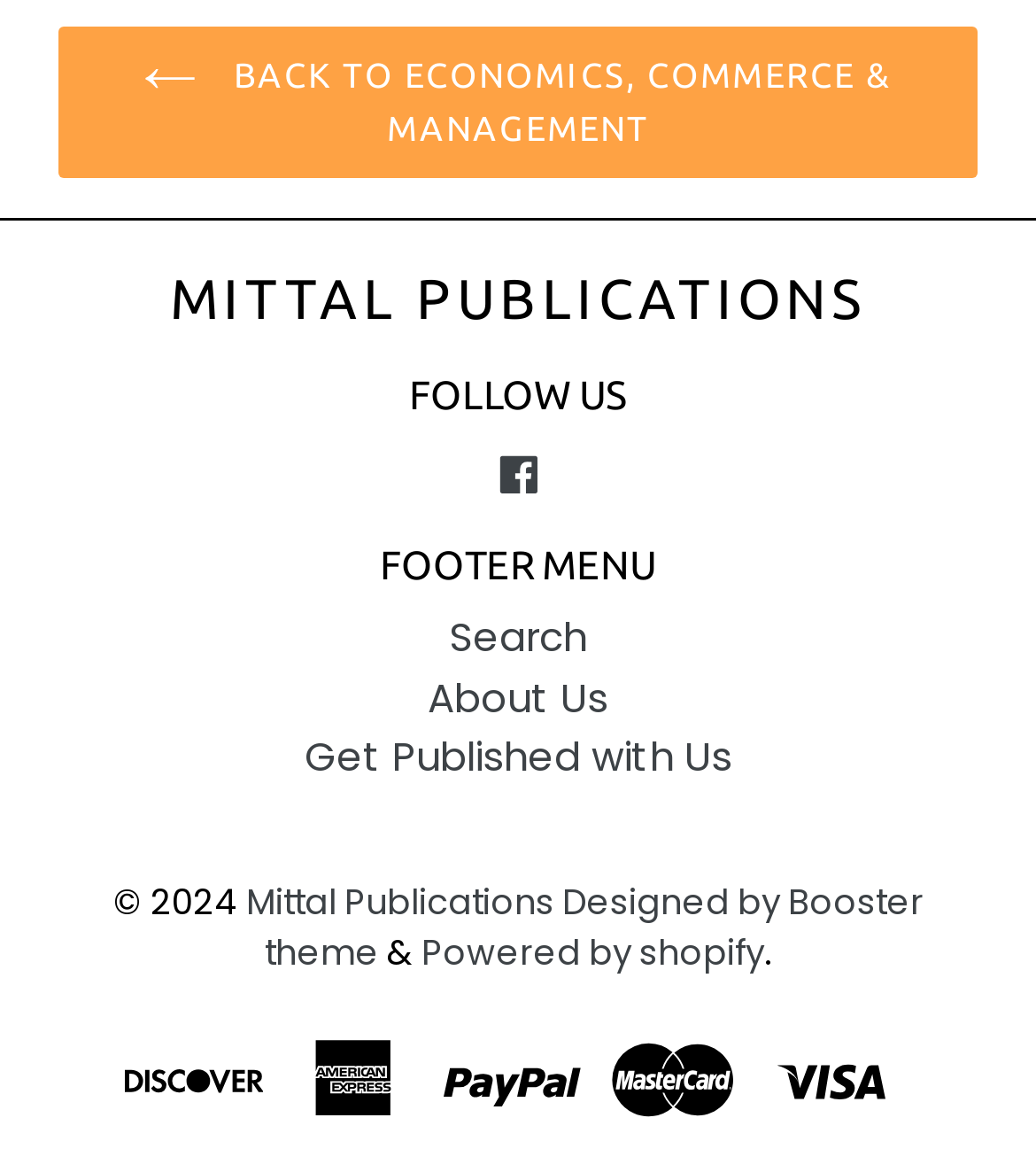How many payment methods are accepted?
Using the image, give a concise answer in the form of a single word or short phrase.

4